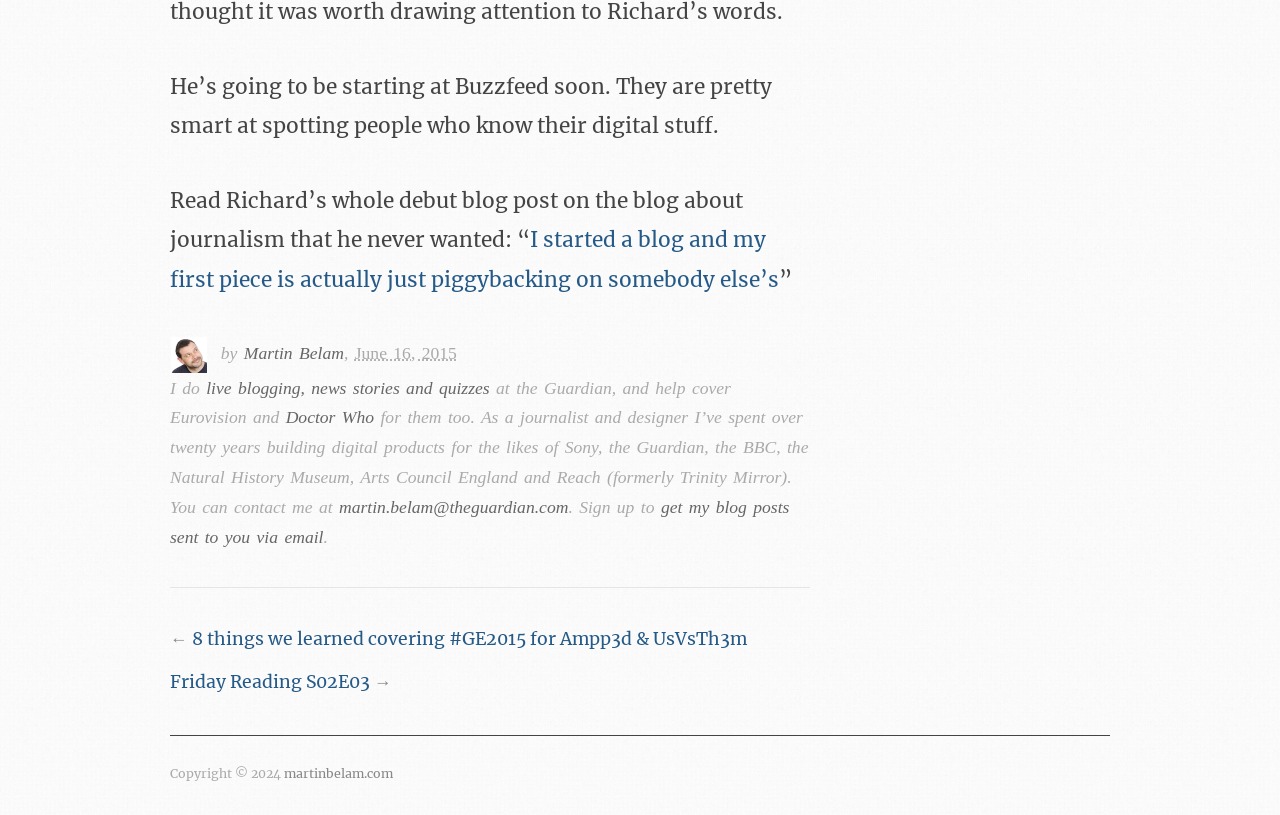Determine the bounding box coordinates of the clickable area required to perform the following instruction: "Read Martin Belam's blog about journalism". The coordinates should be represented as four float numbers between 0 and 1: [left, top, right, bottom].

[0.133, 0.231, 0.58, 0.311]